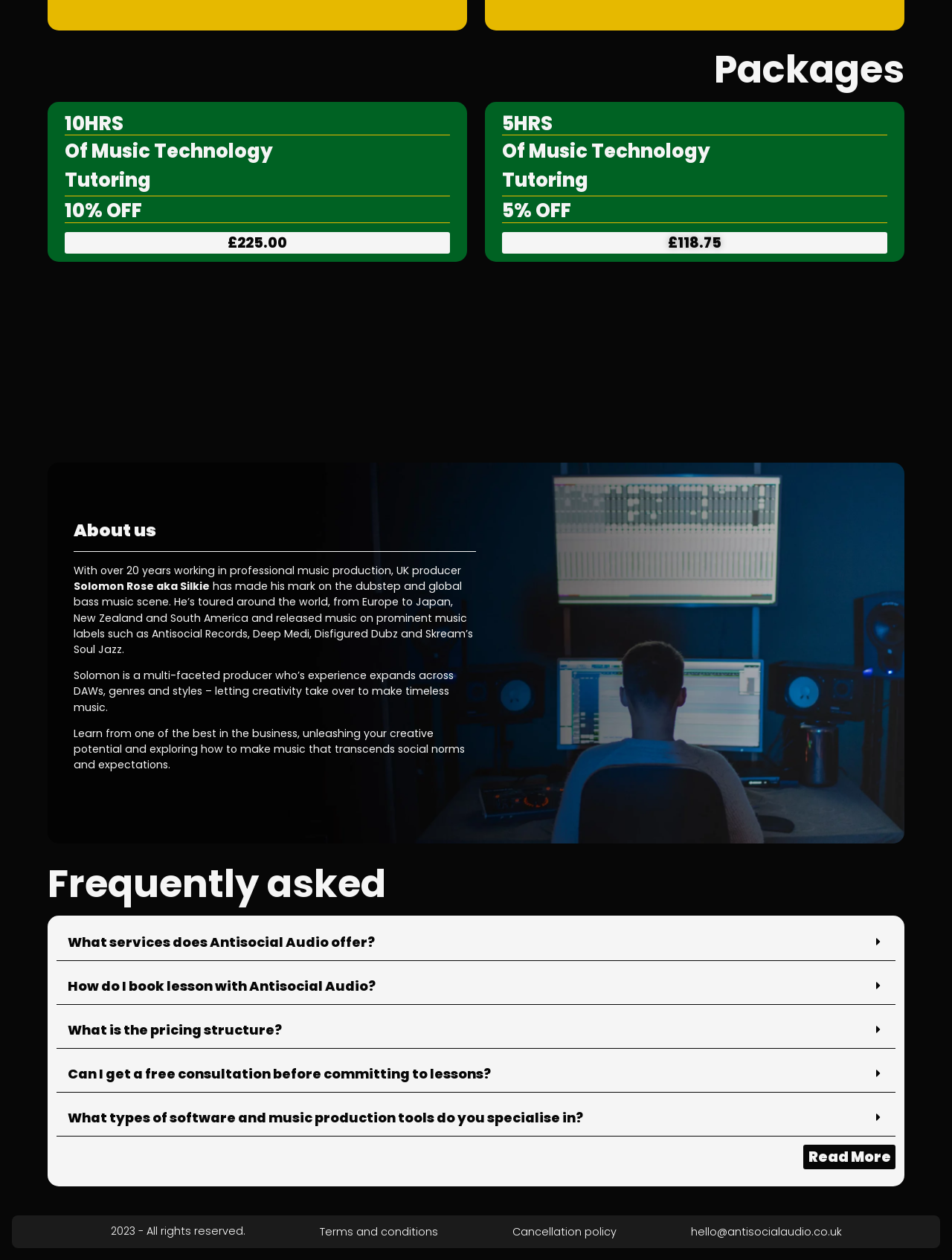Give a one-word or short phrase answer to the question: 
What is the name of the music producer?

Solomon Rose